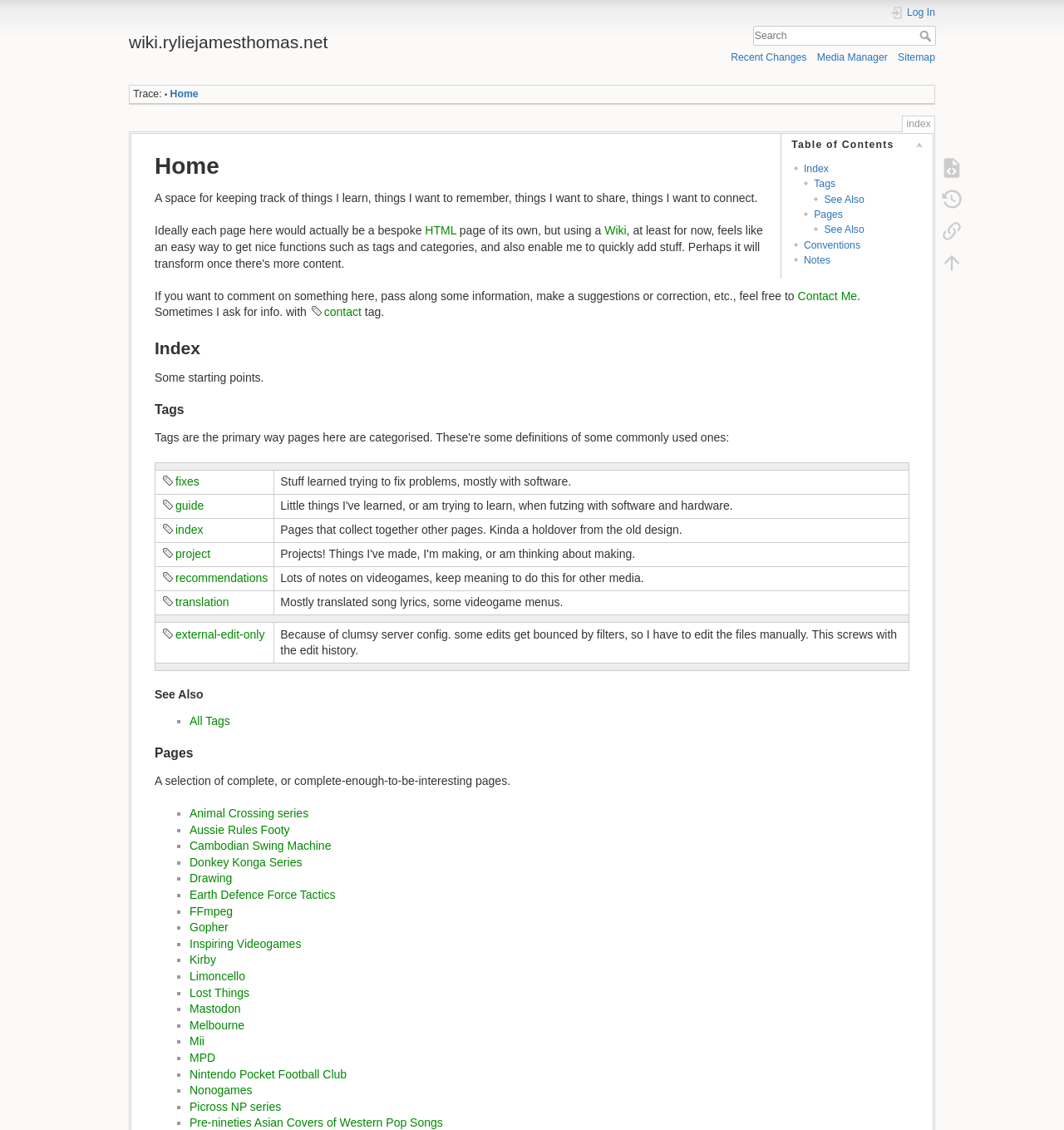Answer briefly with one word or phrase:
What is the 'Index' section about?

Page collection